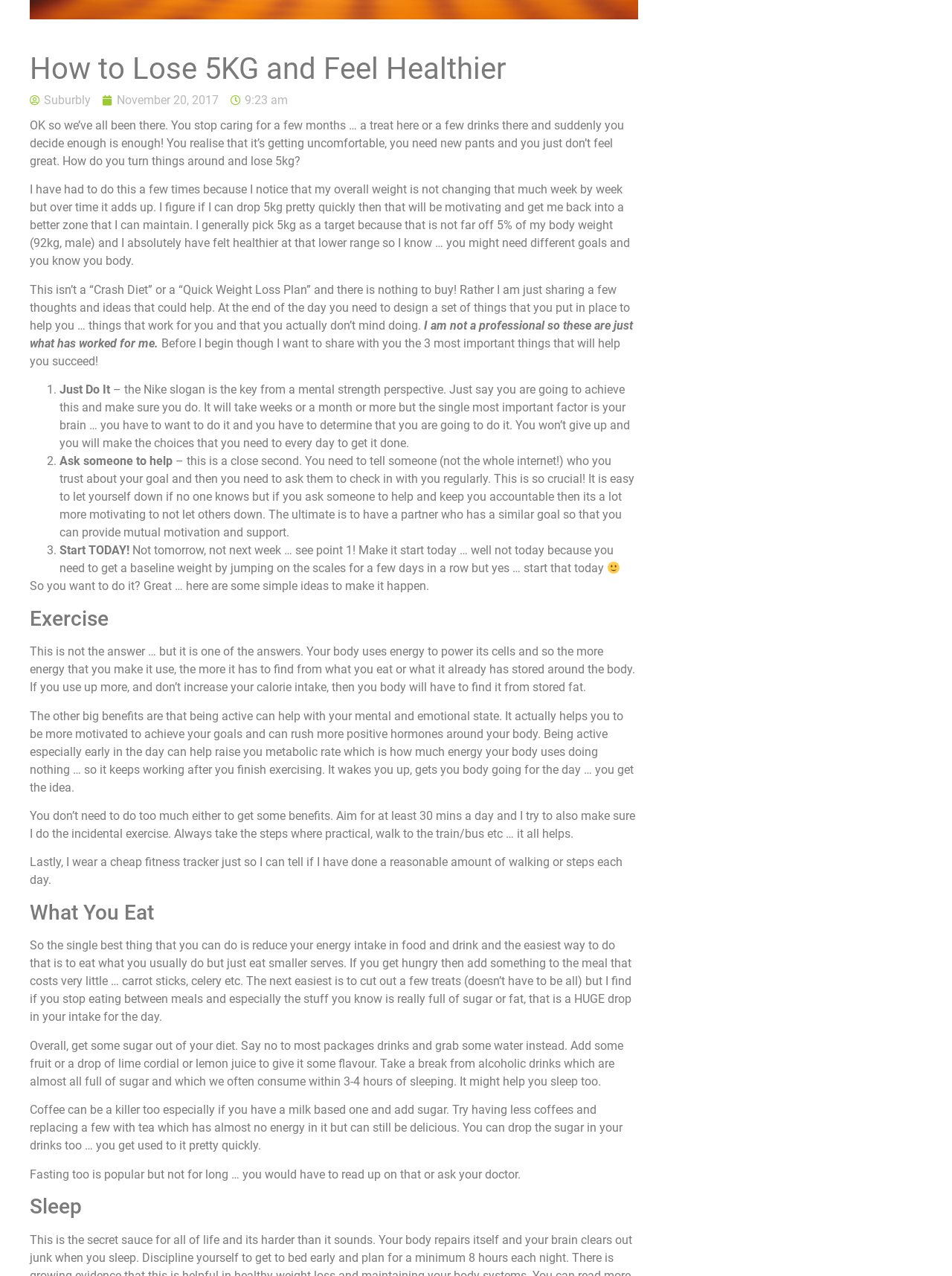Determine the bounding box coordinates of the UI element described by: "November 20, 2017".

[0.108, 0.072, 0.23, 0.086]